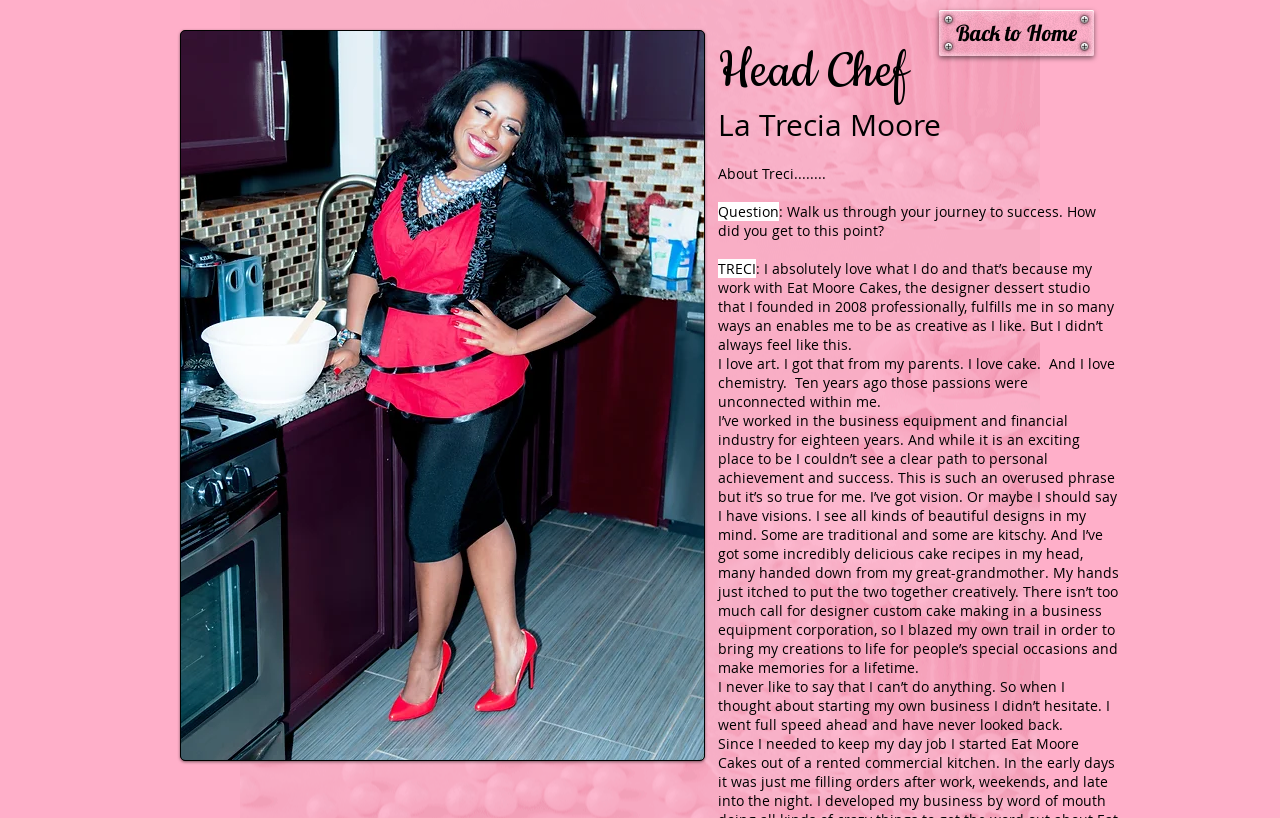Predict the bounding box of the UI element based on this description: "Back to Home".

[0.734, 0.012, 0.855, 0.068]